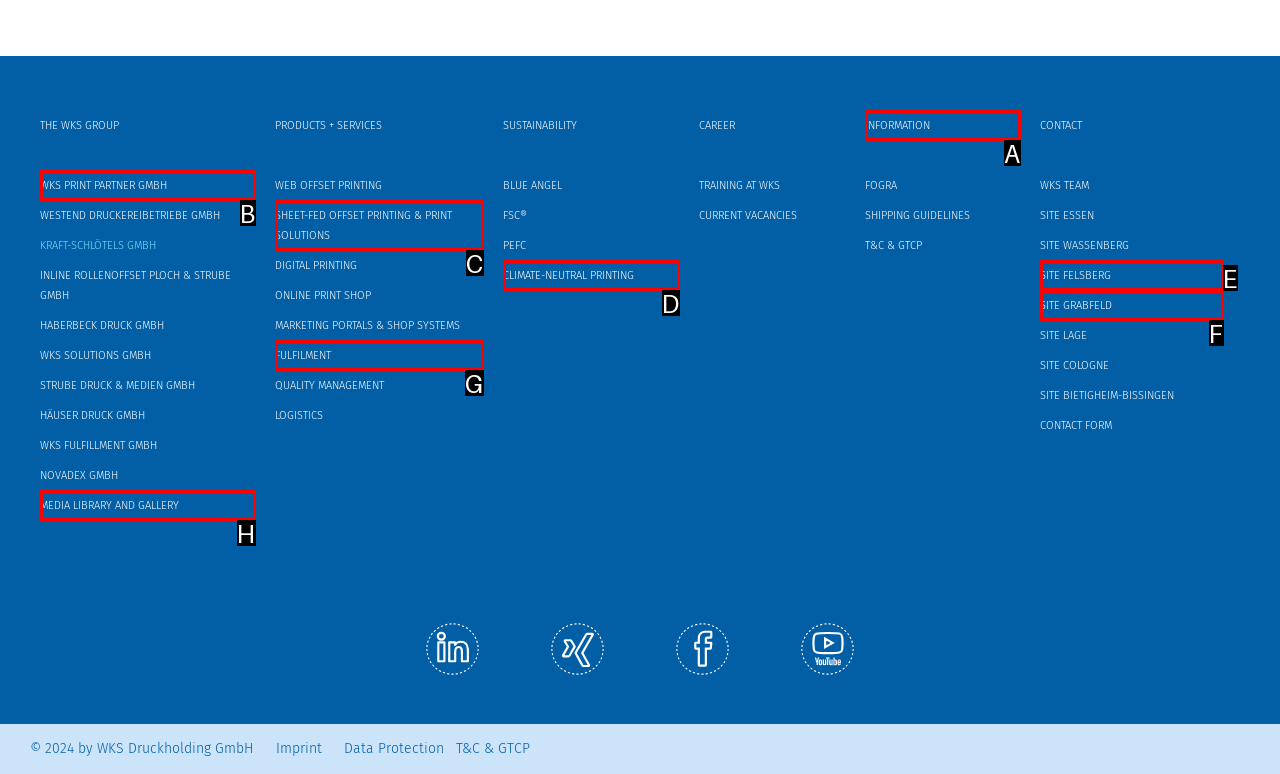From the options provided, determine which HTML element best fits the description: Purchase Information. Answer with the correct letter.

None